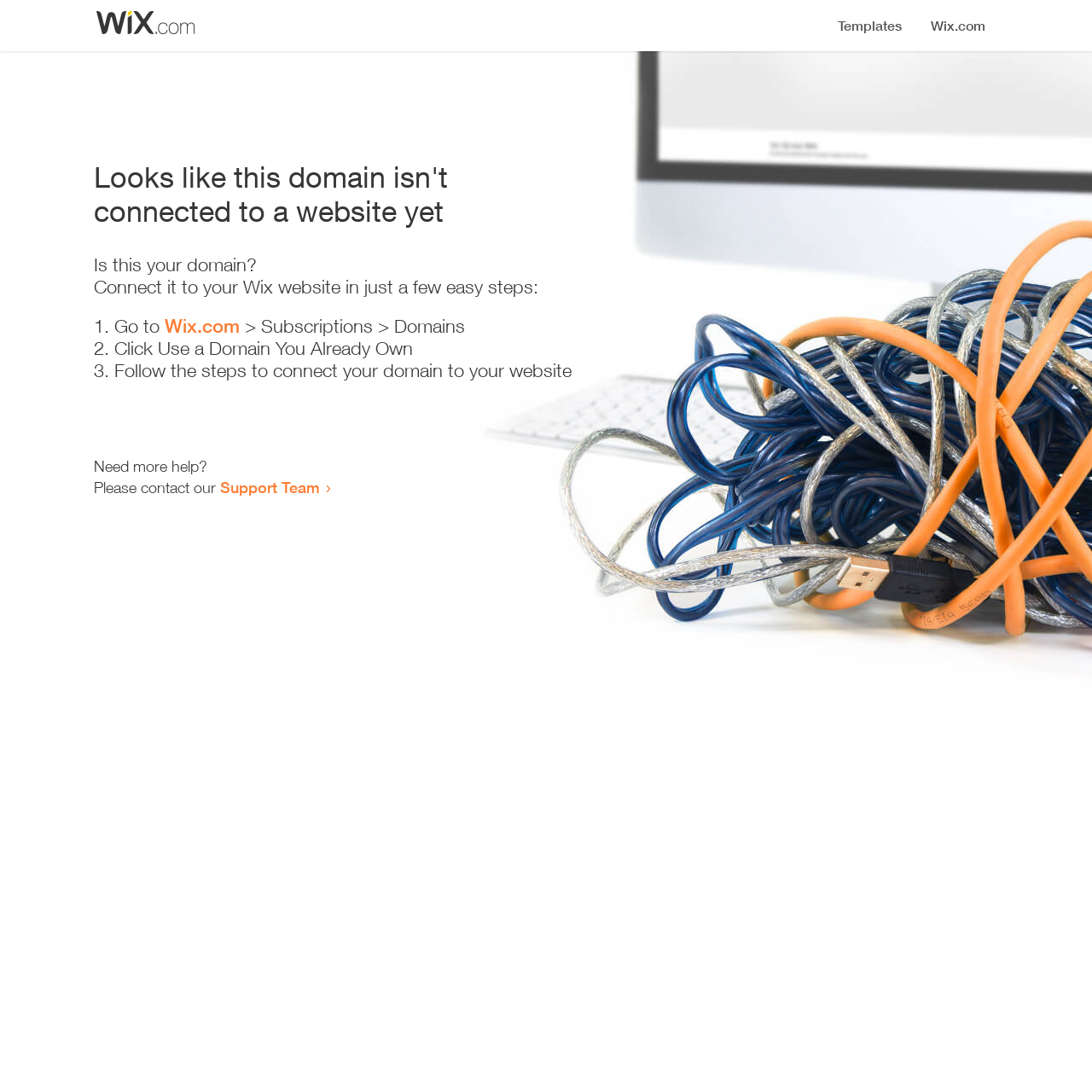From the given element description: "Wix.com", find the bounding box for the UI element. Provide the coordinates as four float numbers between 0 and 1, in the order [left, top, right, bottom].

[0.151, 0.288, 0.22, 0.309]